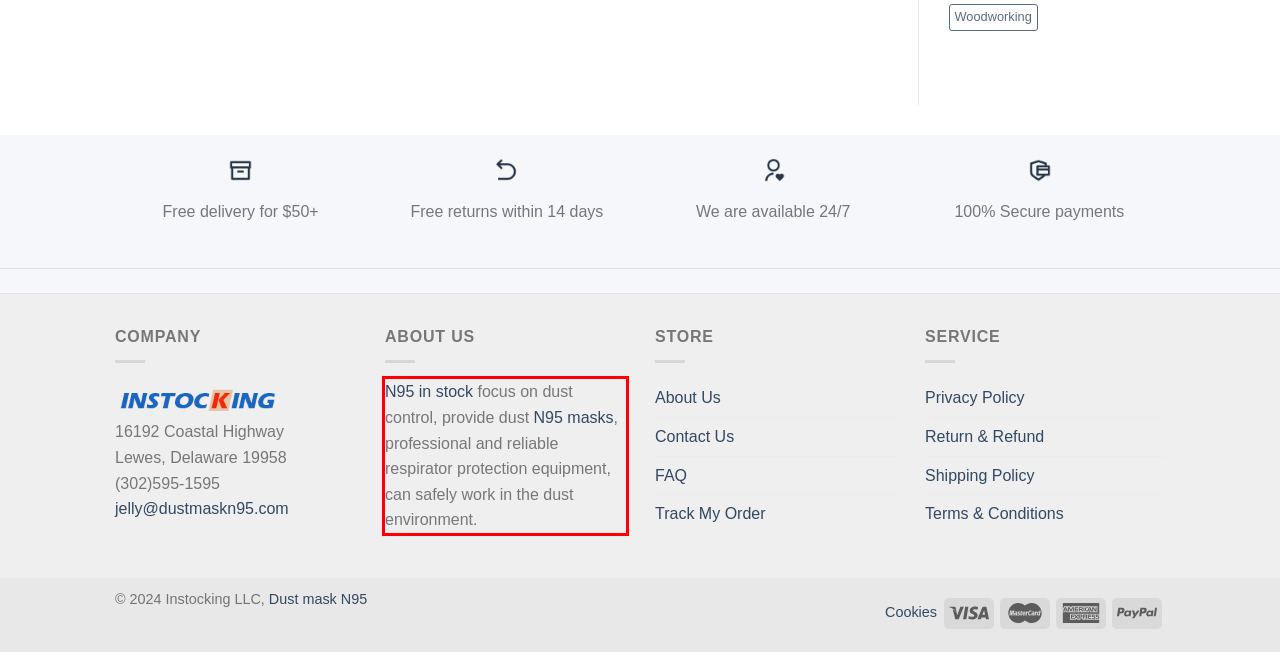Please use OCR to extract the text content from the red bounding box in the provided webpage screenshot.

N95 in stock focus on dust control, provide dust N95 masks, professional and reliable respirator protection equipment, can safely work in the dust environment.